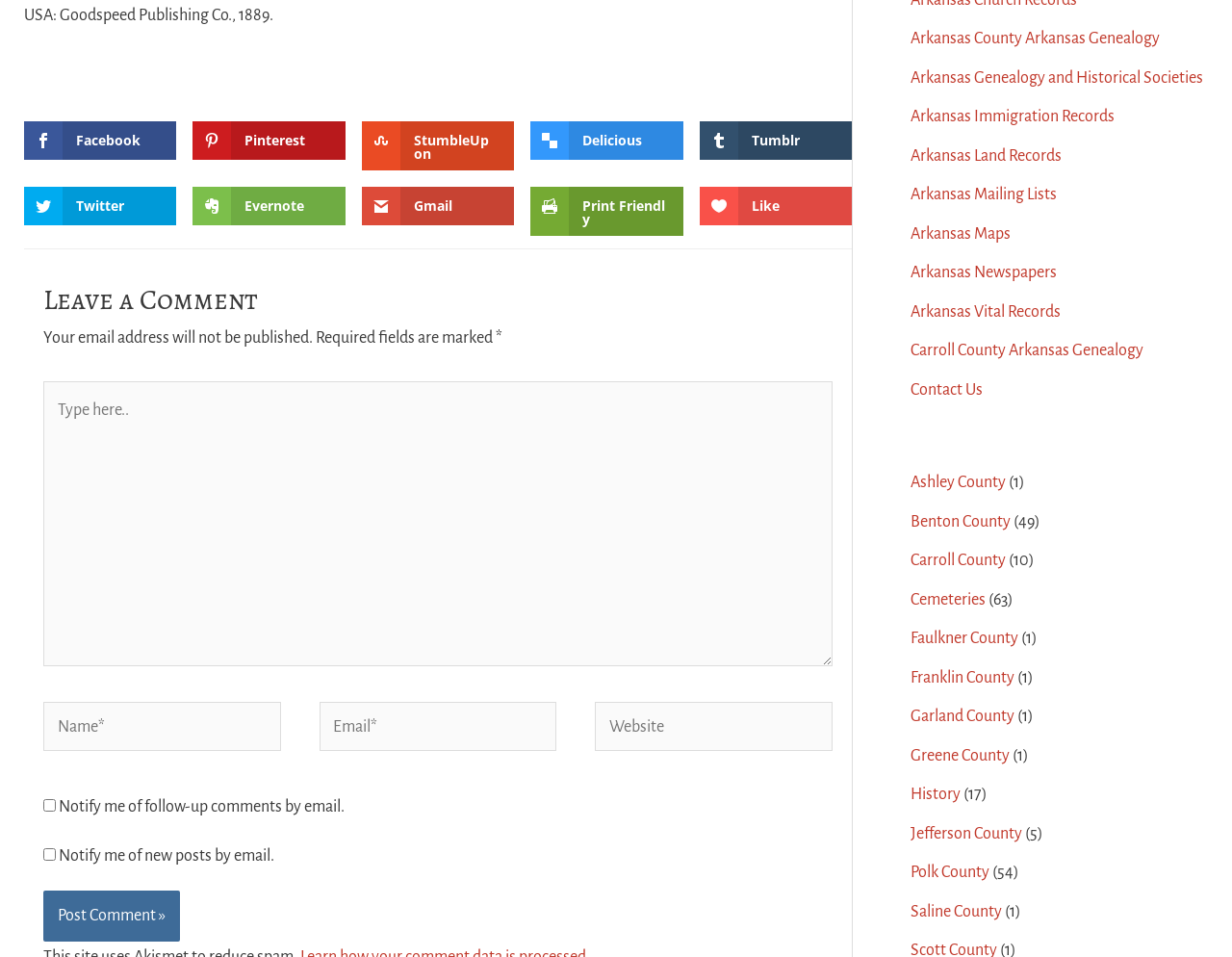Please find the bounding box coordinates for the clickable element needed to perform this instruction: "Click on Facebook".

[0.02, 0.127, 0.143, 0.167]